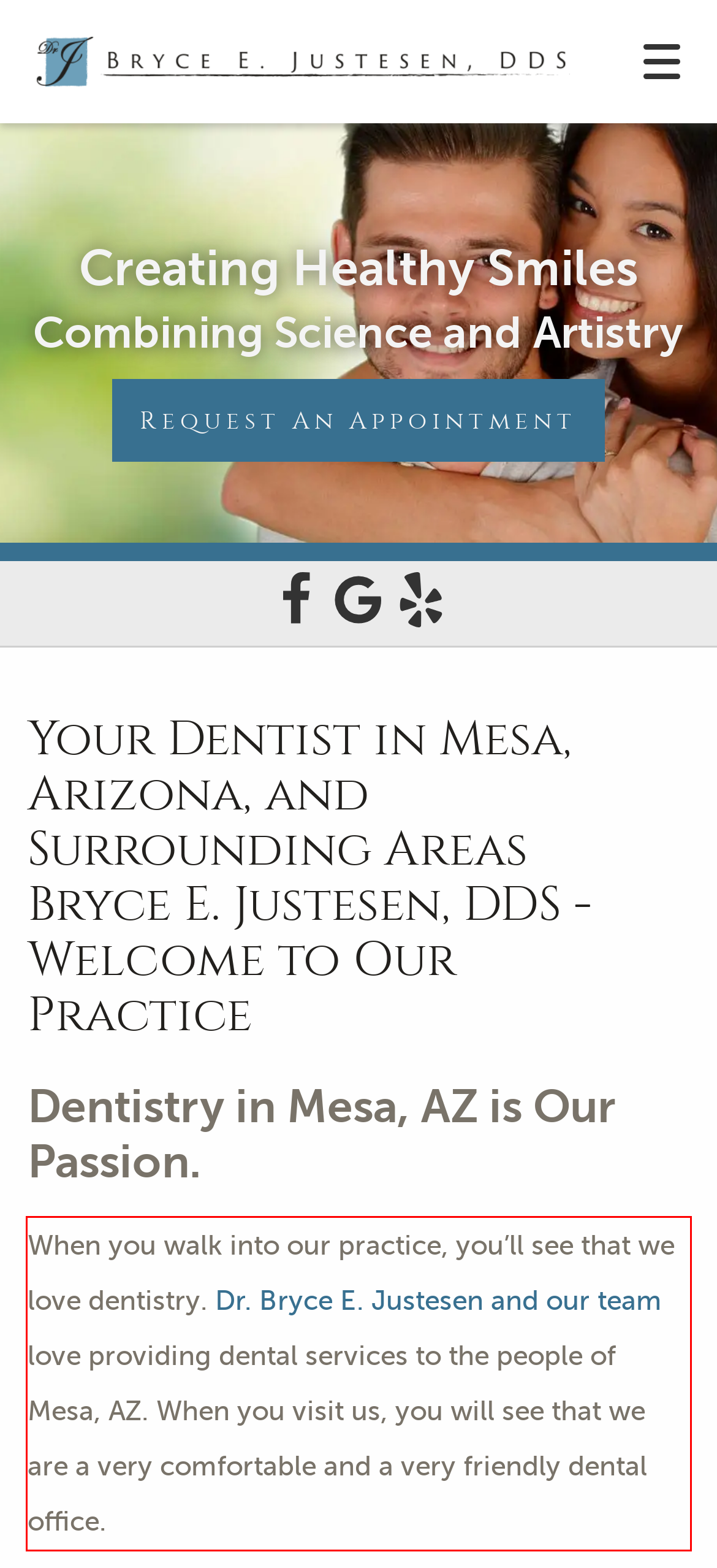Please examine the screenshot of the webpage and read the text present within the red rectangle bounding box.

When you walk into our practice, you’ll see that we love dentistry. Dr. Bryce E. Justesen and our team love providing dental services to the people of Mesa, AZ. When you visit us, you will see that we are a very comfortable and a very friendly dental office.